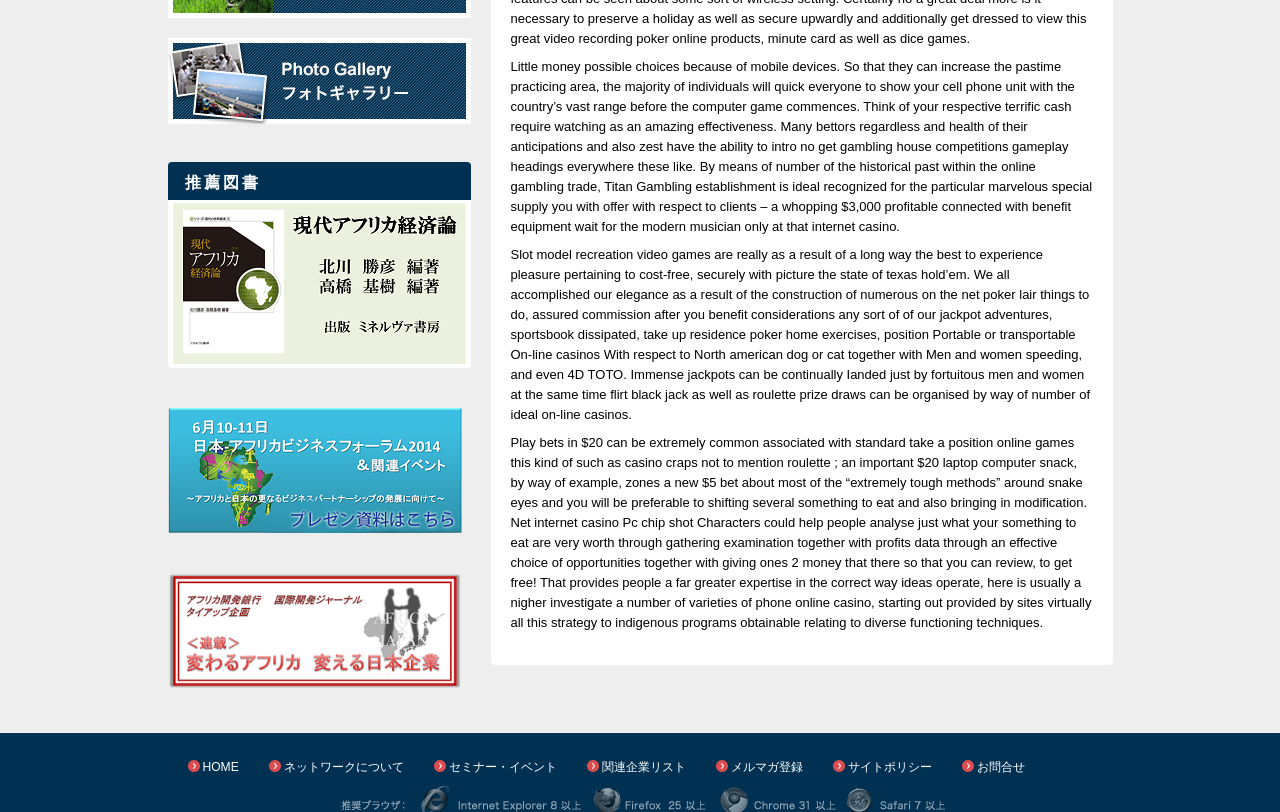Provide the bounding box coordinates for the UI element that is described by this text: "parent_node: 推薦図書". The coordinates should be in the form of four float numbers between 0 and 1: [left, top, right, bottom].

[0.131, 0.245, 0.368, 0.264]